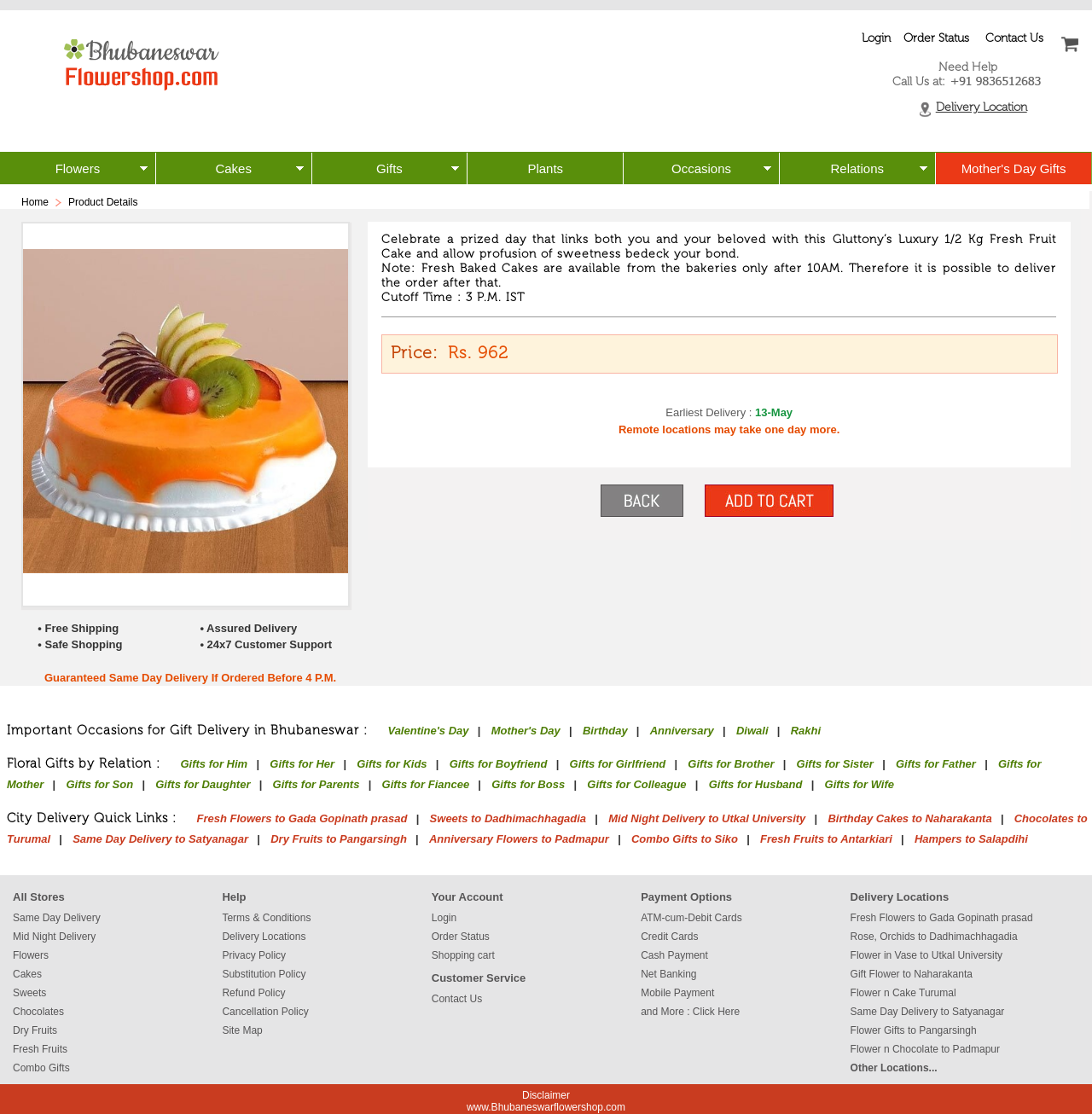Based on the element description: "Combo Gifts to Siko", identify the UI element and provide its bounding box coordinates. Use four float numbers between 0 and 1, [left, top, right, bottom].

[0.575, 0.747, 0.69, 0.759]